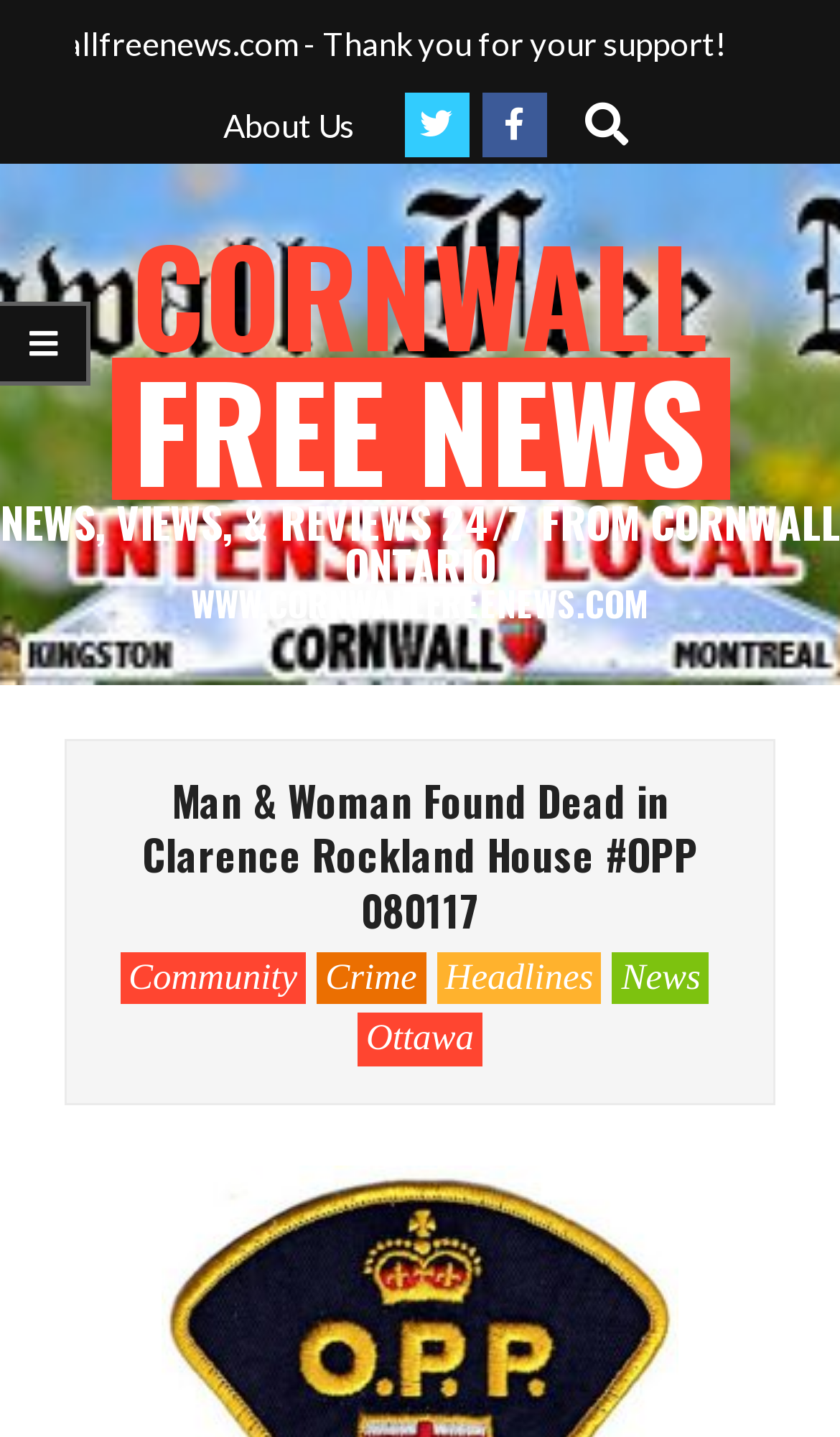Can you show the bounding box coordinates of the region to click on to complete the task described in the instruction: "Go to Crime section"?

[0.377, 0.663, 0.507, 0.699]